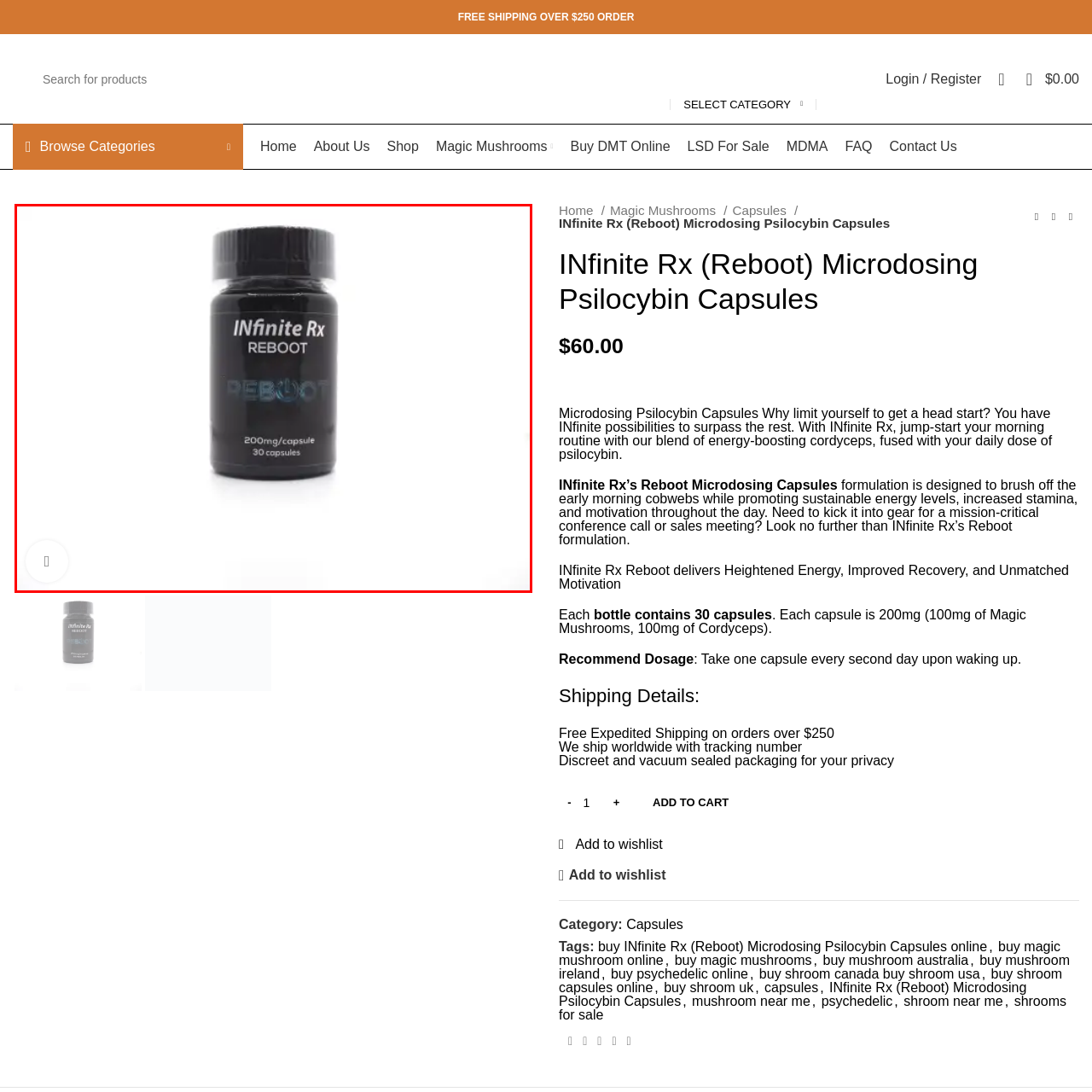Observe the image encased in the red box and deliver an in-depth response to the subsequent question by interpreting the details within the image:
What is the amount of psilocybin in each capsule?

The caption states that each capsule contains 200mg of psilocybin, which is prominently displayed on the front label of the bottle.